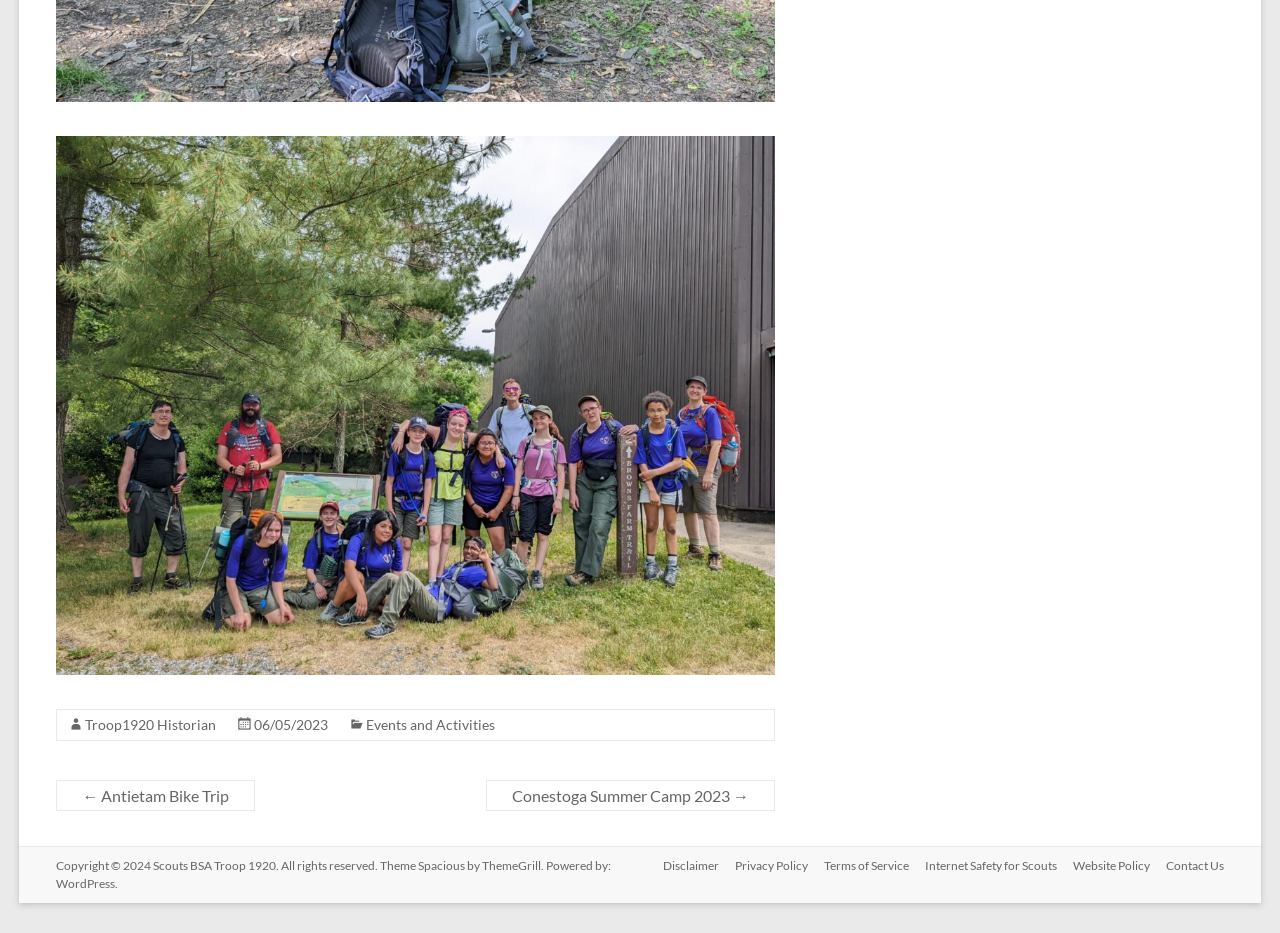From the webpage screenshot, identify the region described by ← Antietam Bike Trip. Provide the bounding box coordinates as (top-left x, top-left y, bottom-right x, bottom-right y), with each value being a floating point number between 0 and 1.

[0.044, 0.836, 0.2, 0.869]